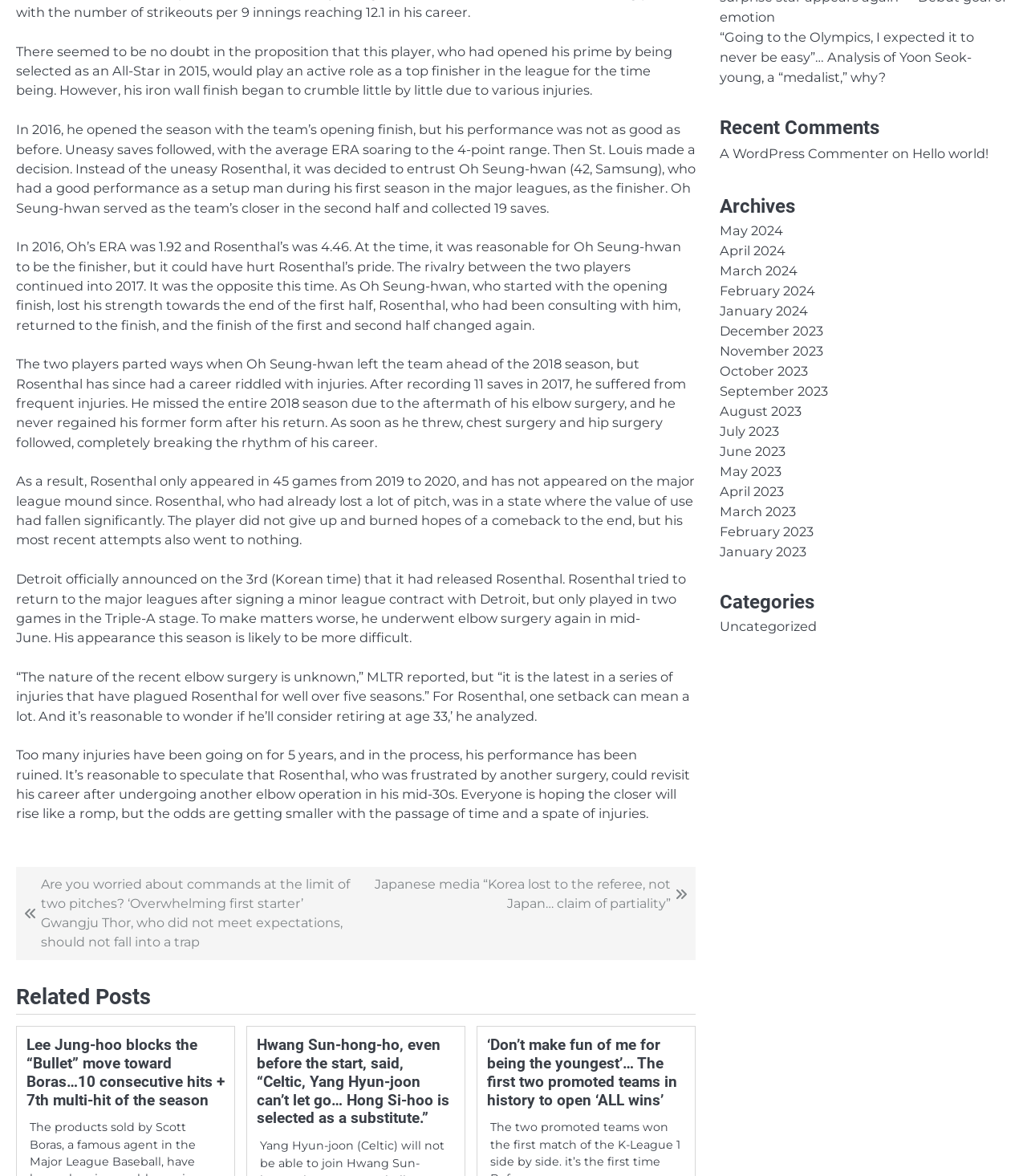Locate the bounding box of the UI element defined by this description: "Download File: https://bacceguitars.com/wp-content/uploads/2020/02/Bacce-Bold-Kore-Baritone-by-Abel-Franco.mp4?_=1". The coordinates should be given as four float numbers between 0 and 1, formatted as [left, top, right, bottom].

None